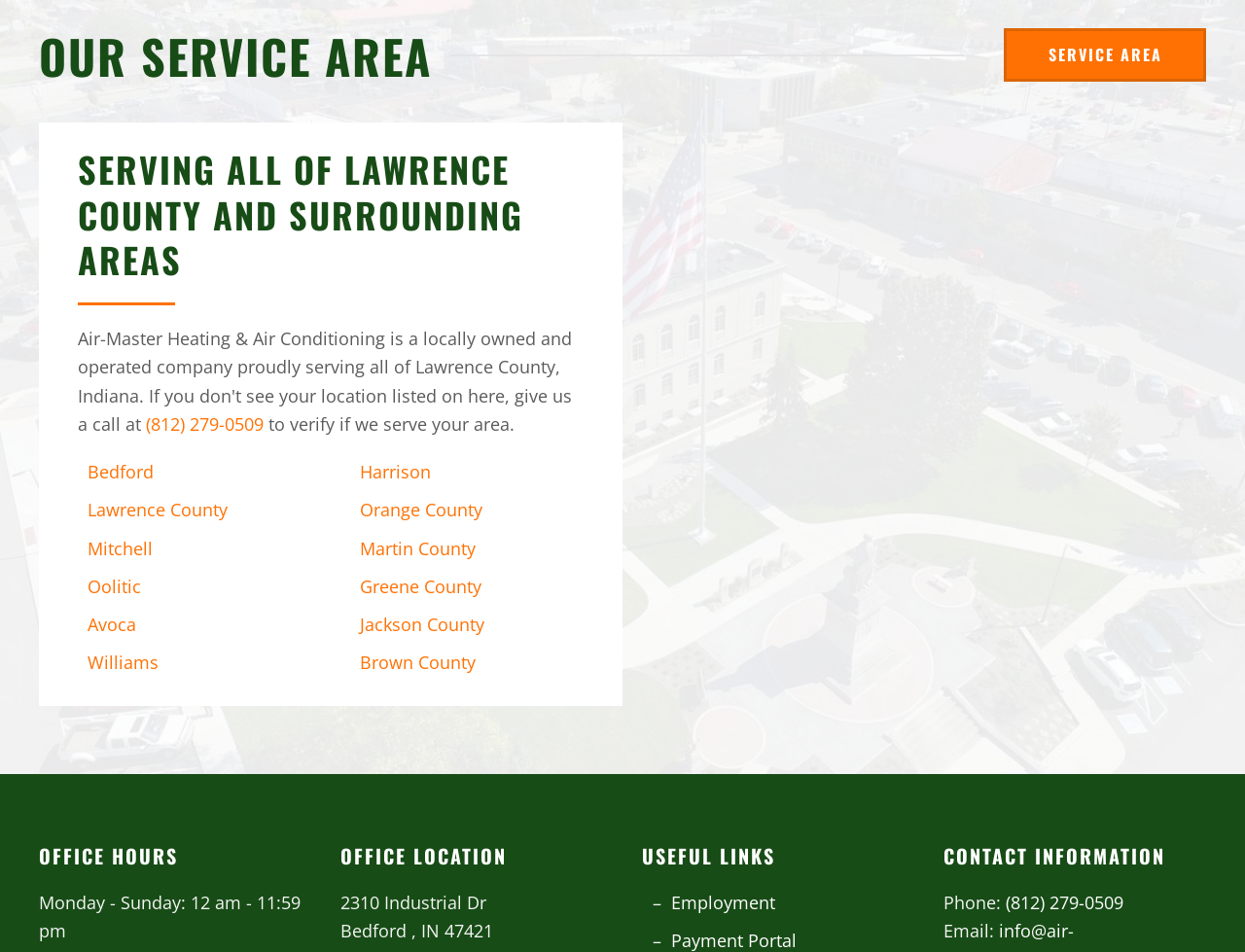Specify the bounding box coordinates of the element's region that should be clicked to achieve the following instruction: "Contact the ITA Foundation". The bounding box coordinates consist of four float numbers between 0 and 1, in the format [left, top, right, bottom].

None